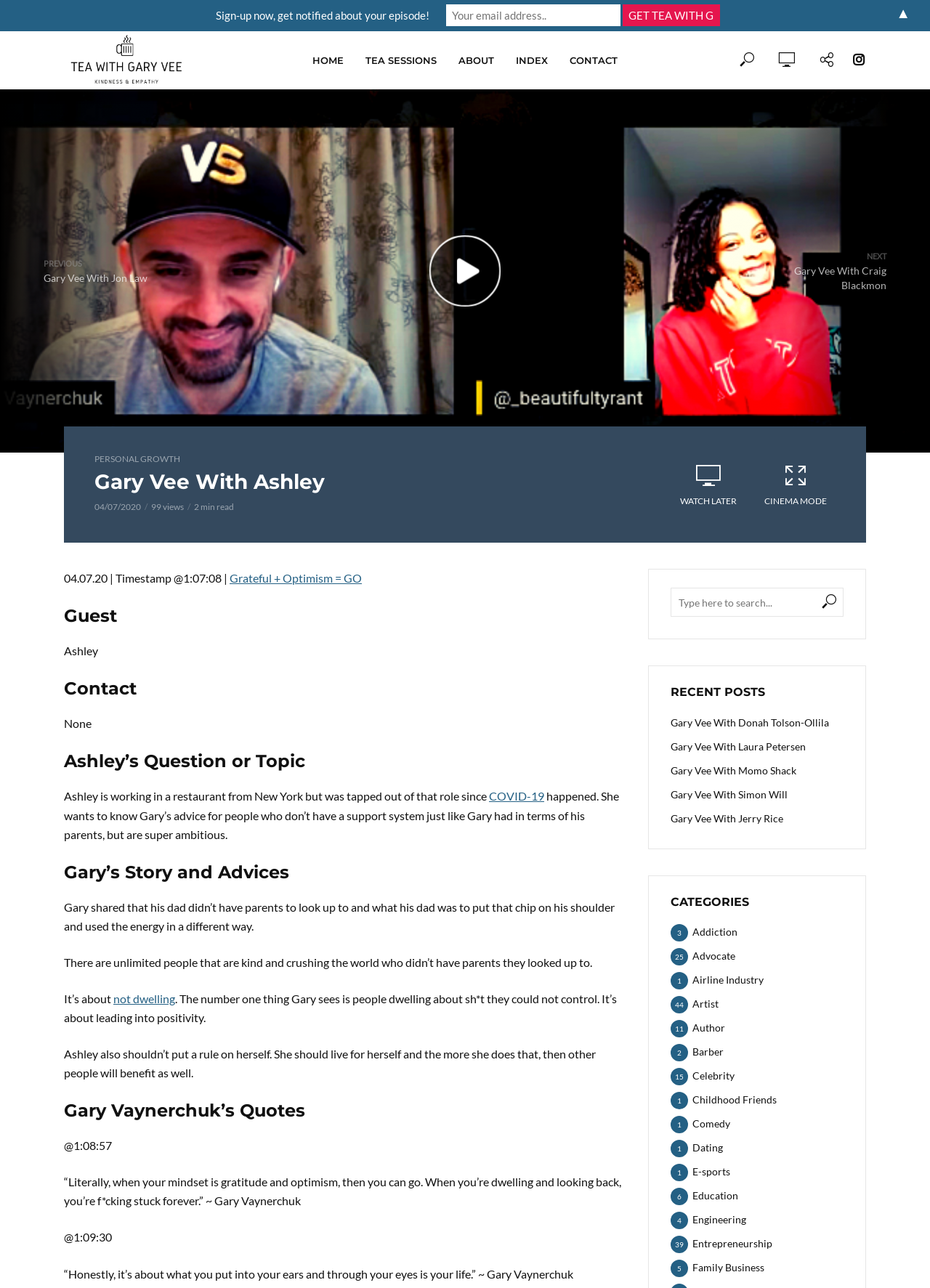Explain the features and main sections of the webpage comprehensively.

This webpage is about an episode of "Tea With Gary Vee" featuring Ashley. At the top, there is a logo of "Tea With Gary Vee" with a link to the homepage. Below it, there are navigation links to "HOME", "TEA SESSIONS", "ABOUT", "INDEX", and "CONTACT". On the right side, there is a social media link and a search bar.

The main content of the webpage is divided into sections. The first section has a heading "Gary Vee With Ashley" and displays the episode's title, date, and view count. Below it, there are links to watch the episode later, switch to cinema mode, and a timestamp.

The next section is about Ashley's question or topic, where she asks for Gary's advice on how to be ambitious without a support system. This section also has a link to COVID-19.

The following section is about Gary's story and advice, where he shares his experiences and advises Ashley to focus on positivity and not dwell on things she can't control.

The webpage also features quotes from Gary Vaynerchuk, with timestamps.

On the right side, there are sections for "RECENT POSTS" and "CATEGORIES", which list links to other episodes and categories of topics, respectively.

At the bottom, there is a call-to-action to sign up for notifications about new episodes, with a text box and a button. There is also a button to get tea with Gary Vee. Finally, there is an arrow pointing upwards, which may be a link to scroll back to the top of the page.